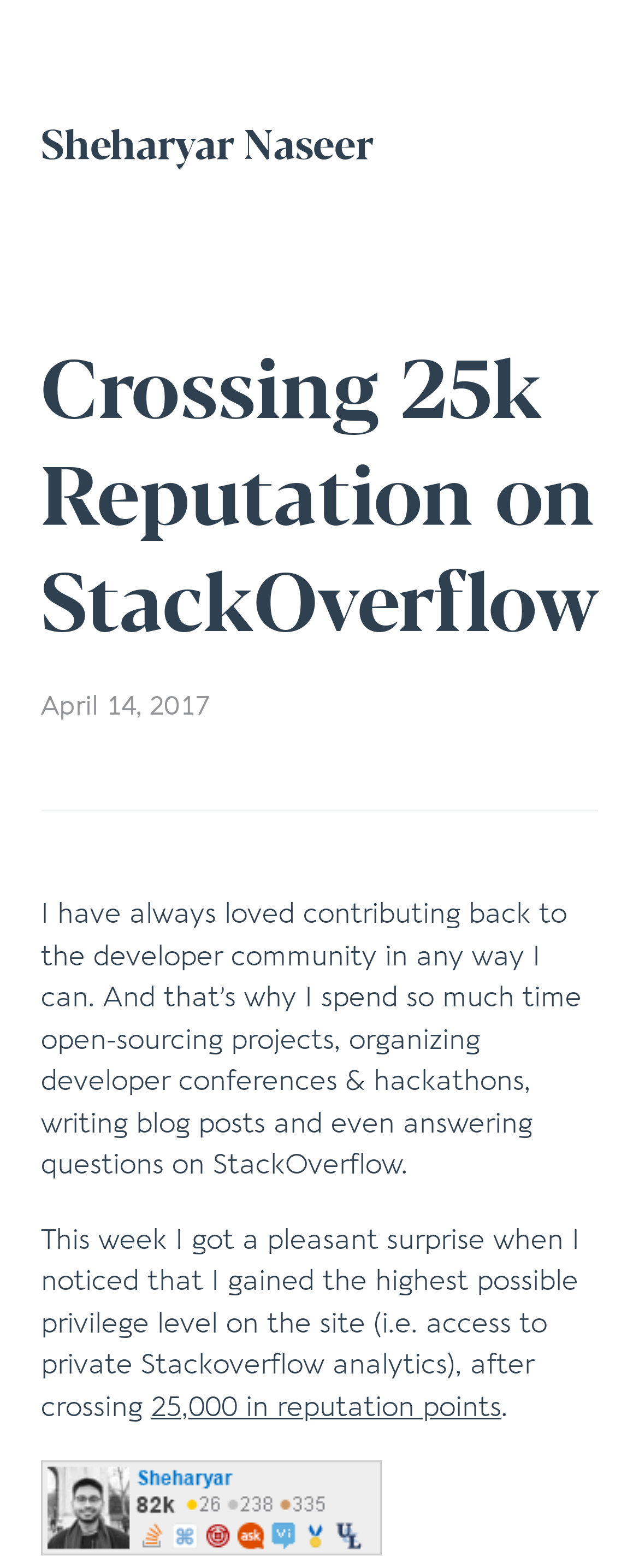Present a detailed account of what is displayed on the webpage.

The webpage is a personal blog post titled "Crossing 25k Reputation on StackOverflow" by Sheharyar Naseer. At the top-left corner, there is a heading with a link to the author's profile, "← Sheharyar Naseer". Below this heading, there is a larger heading that displays the title of the blog post. 

To the right of the title, there is a time stamp indicating that the post was published on April 14, 2017. A horizontal separator line is placed below the title and time stamp, separating the header from the main content.

The main content of the blog post is a block of text that spans most of the page's width. The text describes the author's passion for contributing to the developer community and their activities, such as open-sourcing projects, organizing conferences, and writing blog posts. 

Further down, the text mentions the author's achievement of gaining the highest privilege level on StackOverflow after crossing 25,000 reputation points, with a link to the relevant profile. There is also a link to the author's profile on Stack Exchange, accompanied by an image.